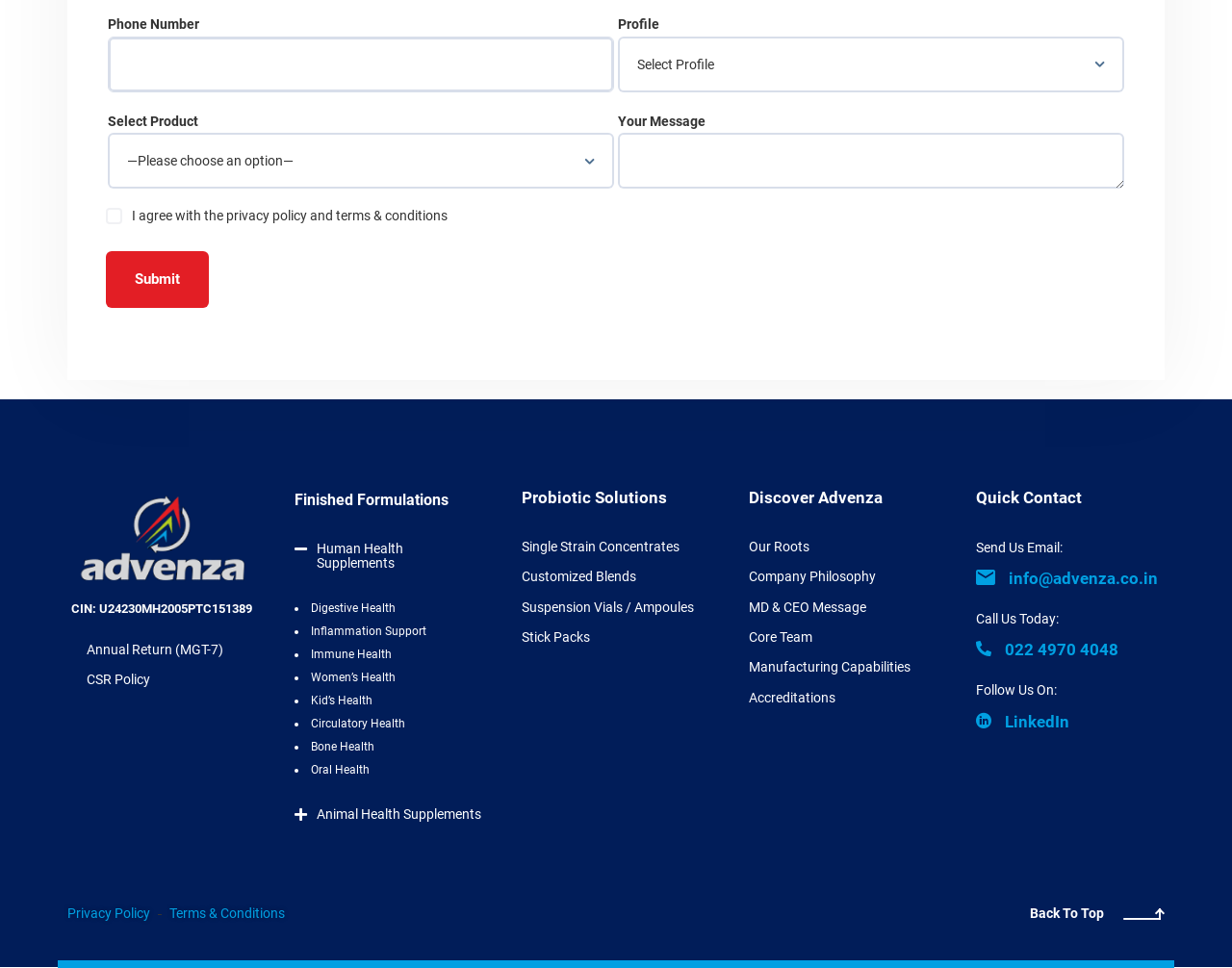Please mark the bounding box coordinates of the area that should be clicked to carry out the instruction: "Select a profile".

[0.502, 0.037, 0.912, 0.095]